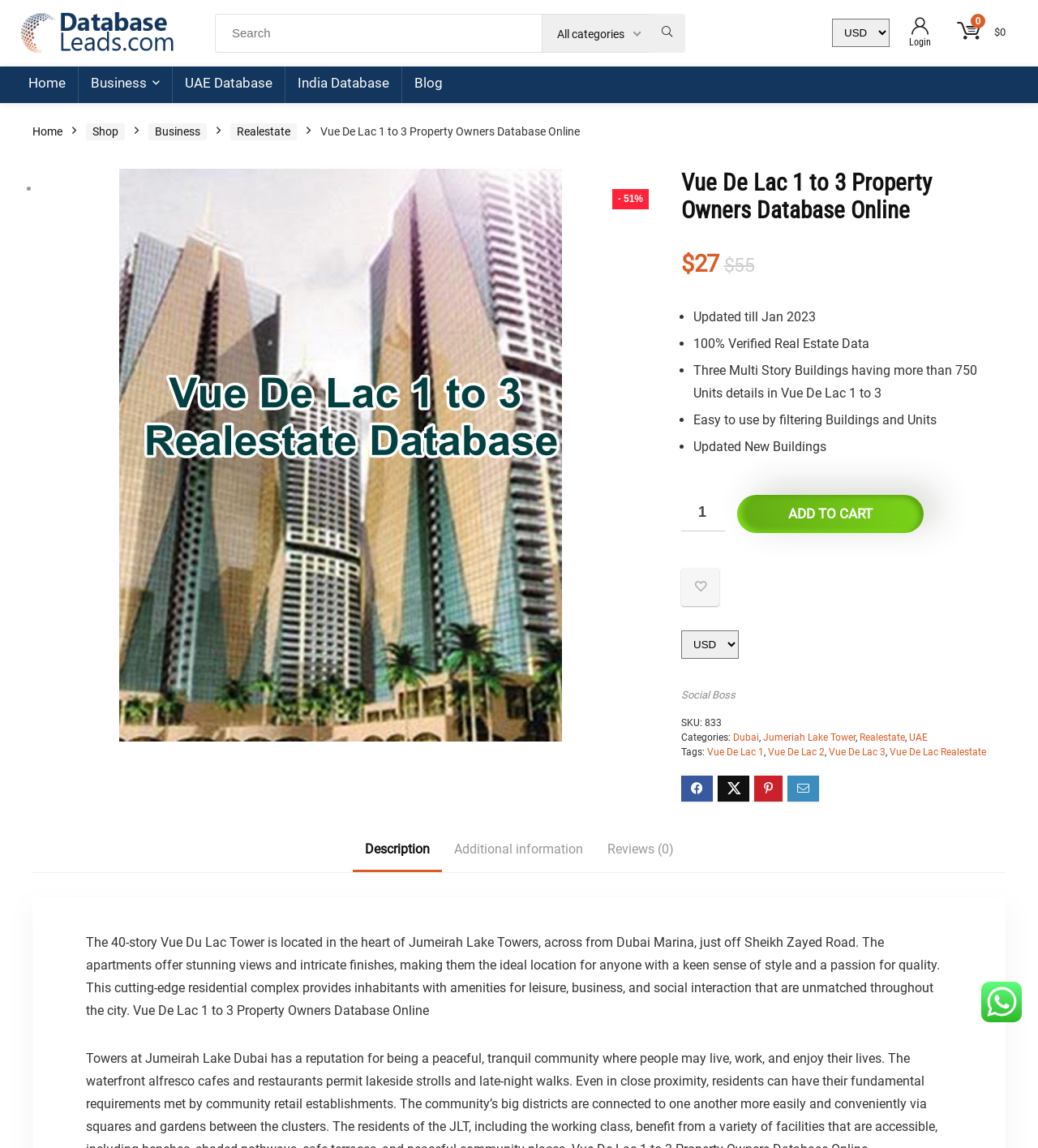Respond with a single word or phrase for the following question: 
What is the current price of the database?

$27